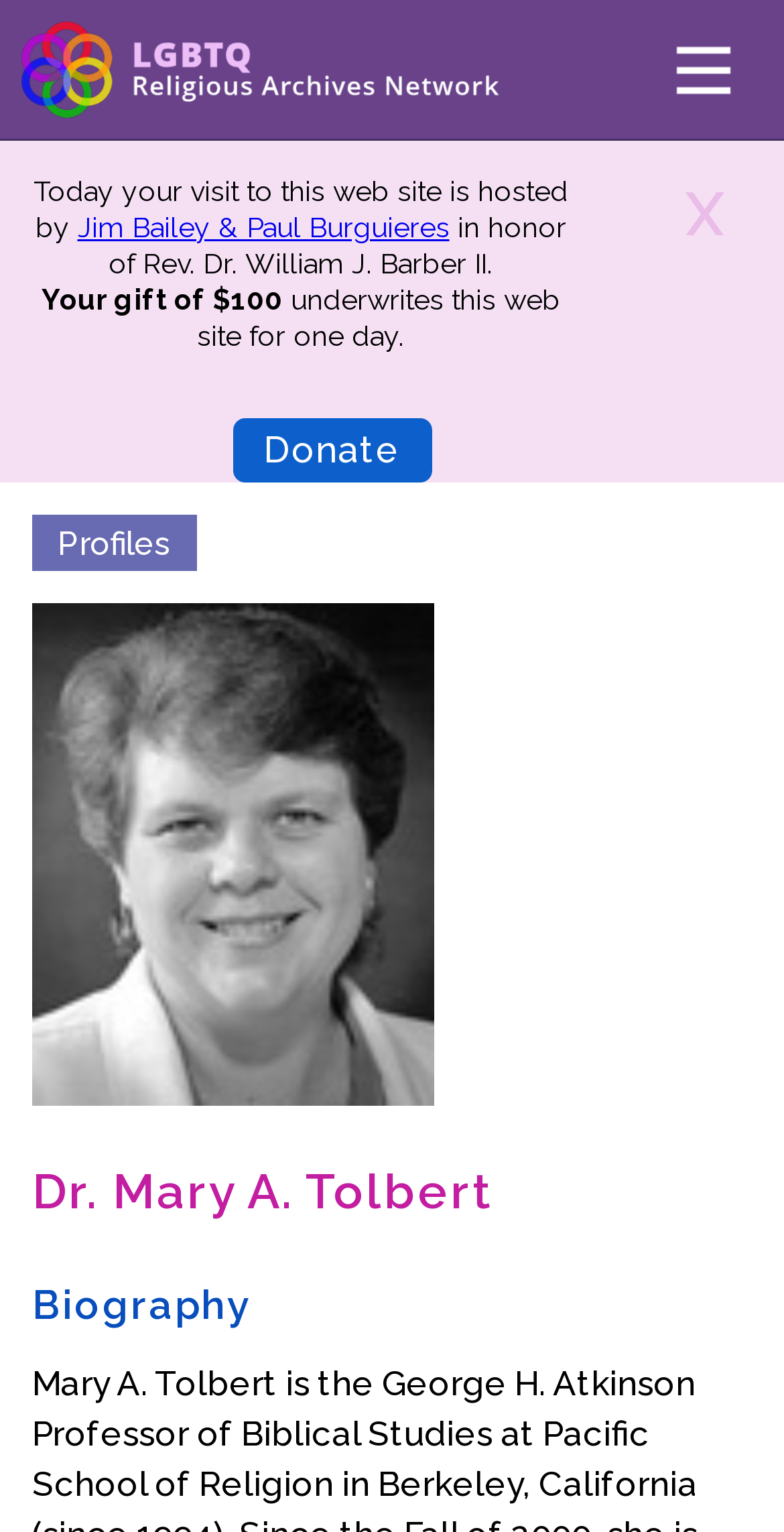Locate the bounding box coordinates of the element that should be clicked to execute the following instruction: "View Dr. Mary A. Tolbert's biography".

[0.041, 0.836, 0.959, 0.868]